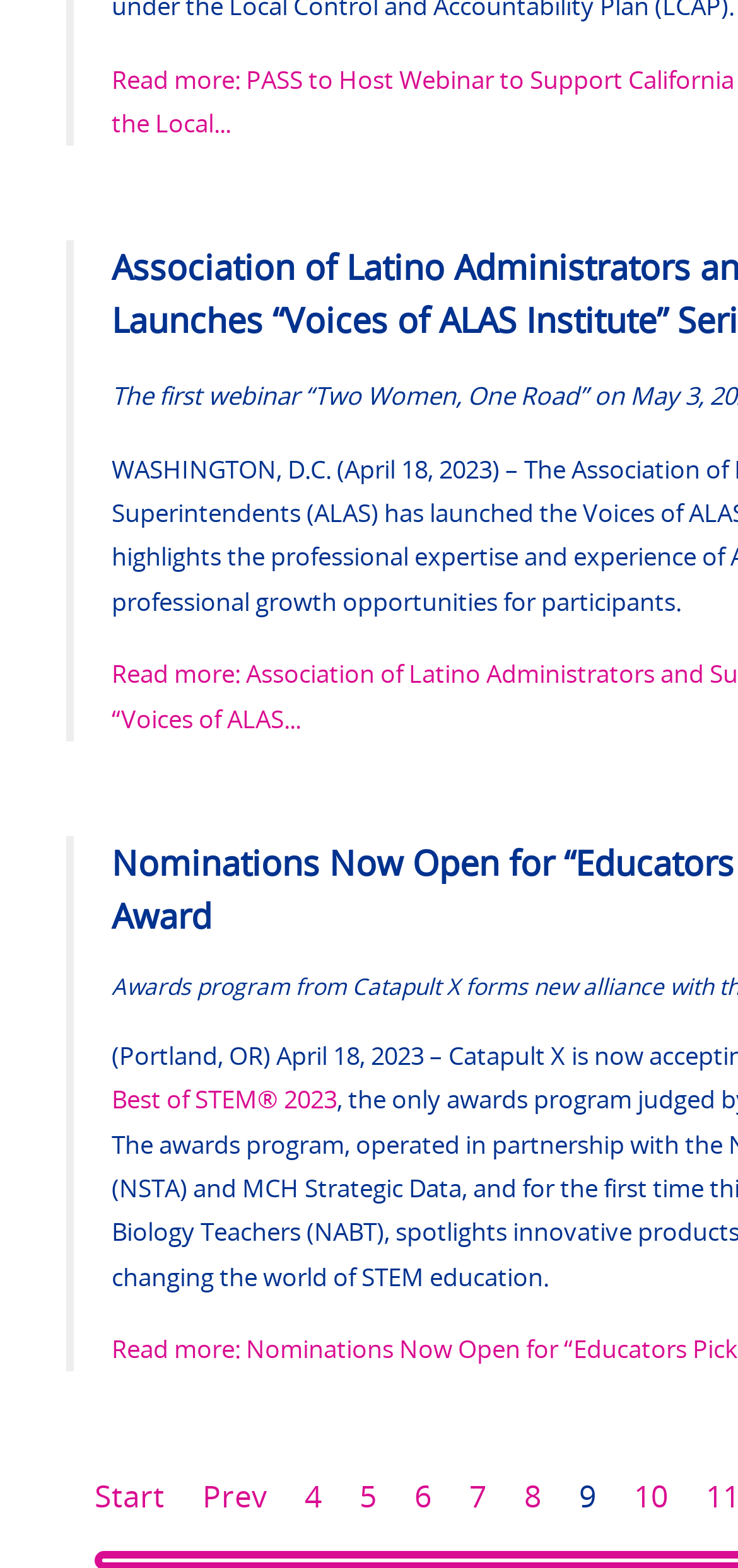What is the last navigation link?
Based on the image, answer the question with as much detail as possible.

I looked at the navigation links and found that the last one is '10', which is located at the bottom right corner of the navigation section.